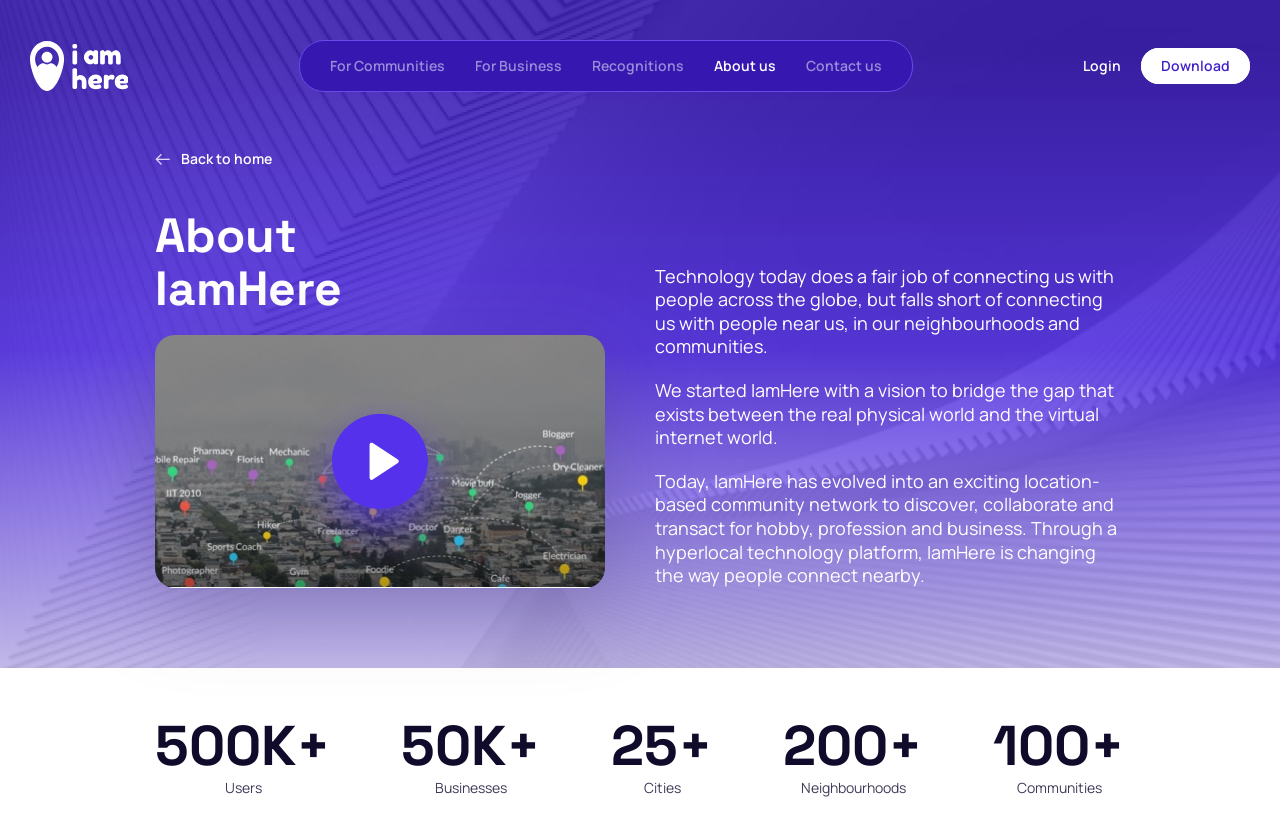What is the purpose of IamHere?
Kindly answer the question with as much detail as you can.

According to the StaticText 'We started IamHere with a vision to bridge the gap that exists between the real physical world and the virtual internet world.', the purpose of IamHere is to bridge the gap between the physical and virtual worlds.